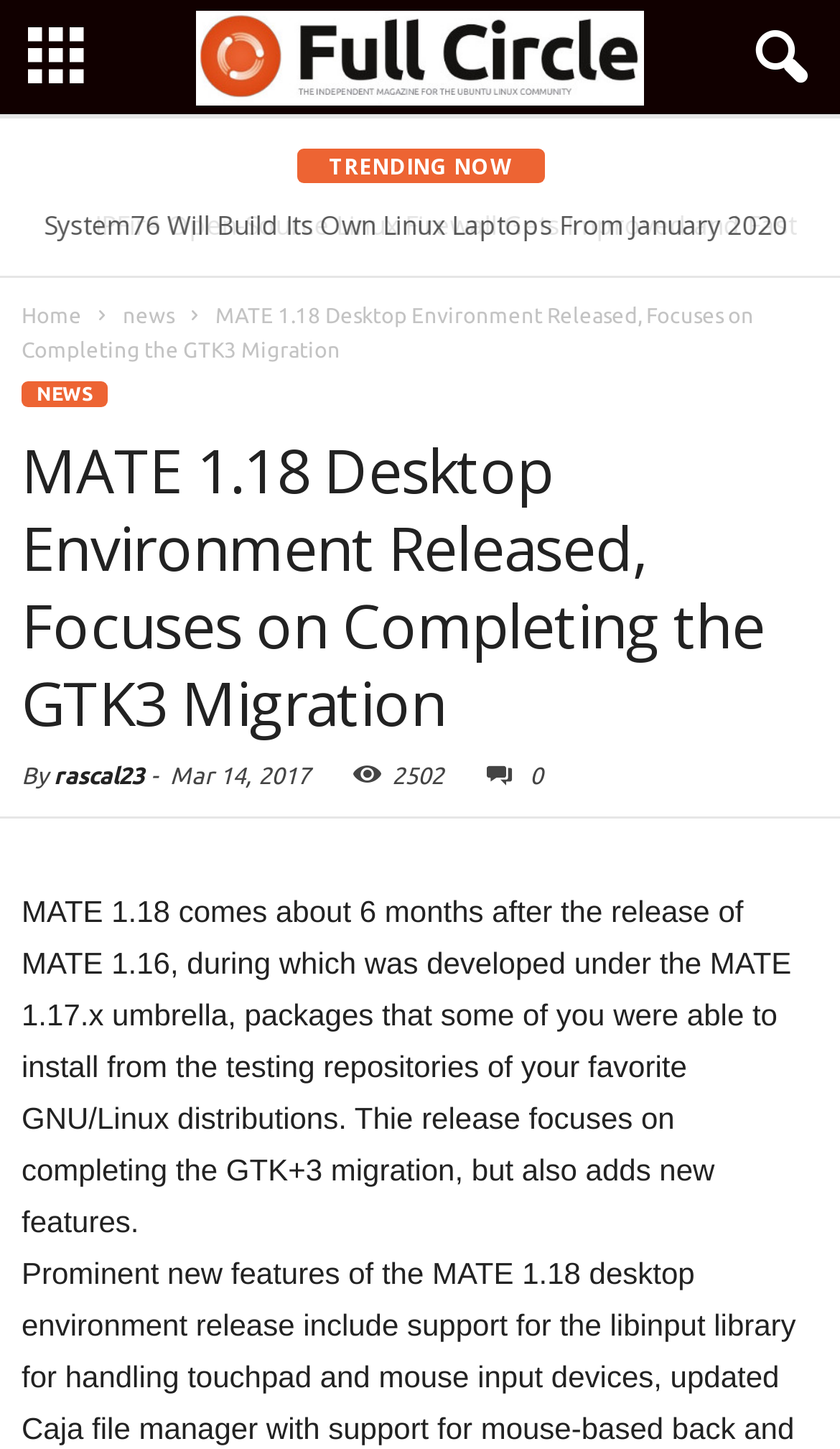Return the bounding box coordinates of the UI element that corresponds to this description: "news". The coordinates must be given as four float numbers in the range of 0 and 1, [left, top, right, bottom].

[0.146, 0.21, 0.208, 0.226]